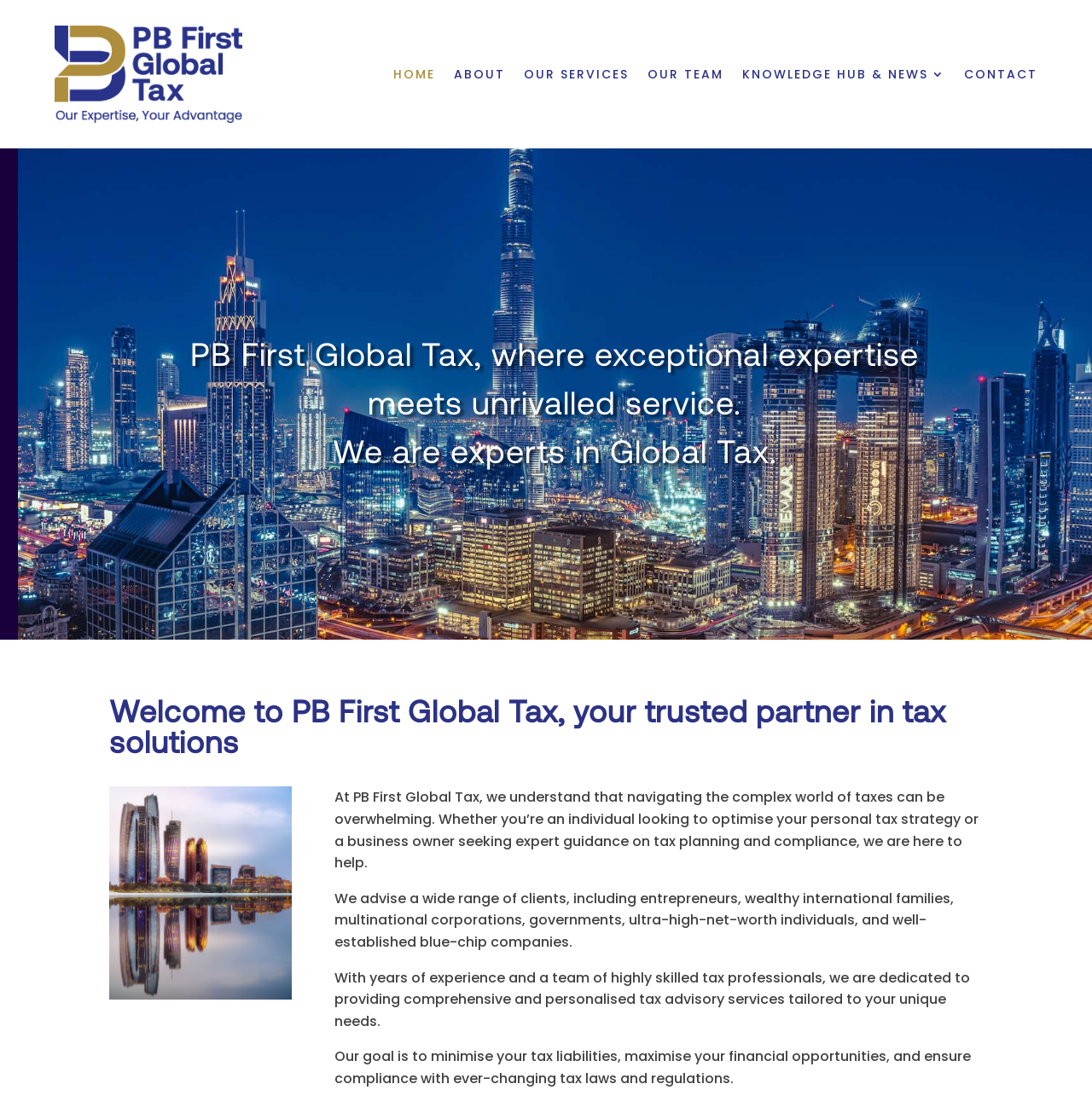Locate the primary heading on the webpage and return its text.

Welcome to PB First Global Tax, your trusted partner in tax solutions